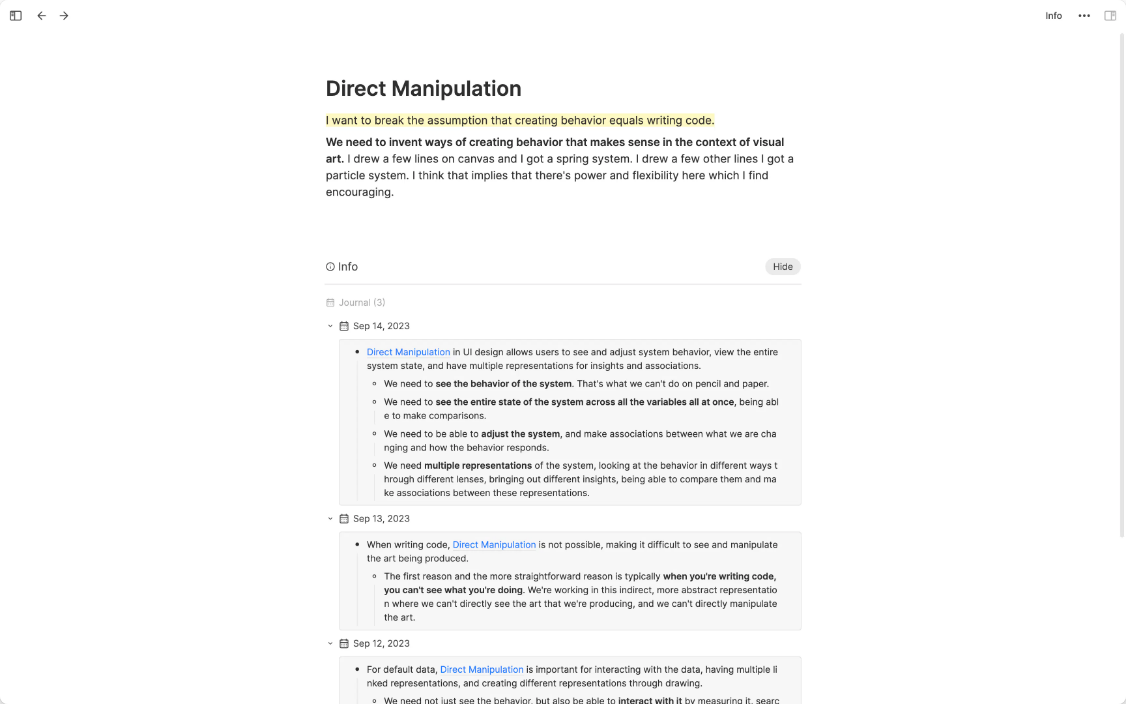What is the focus of the journal entry?
Please analyze the image and answer the question with as much detail as possible.

The focus of the journal entry is on visual art and design as it discusses the approach to creating behavior in visual art without relying solely on coding, and emphasizes the importance of understanding system behavior and visualizing the entire state of the system.